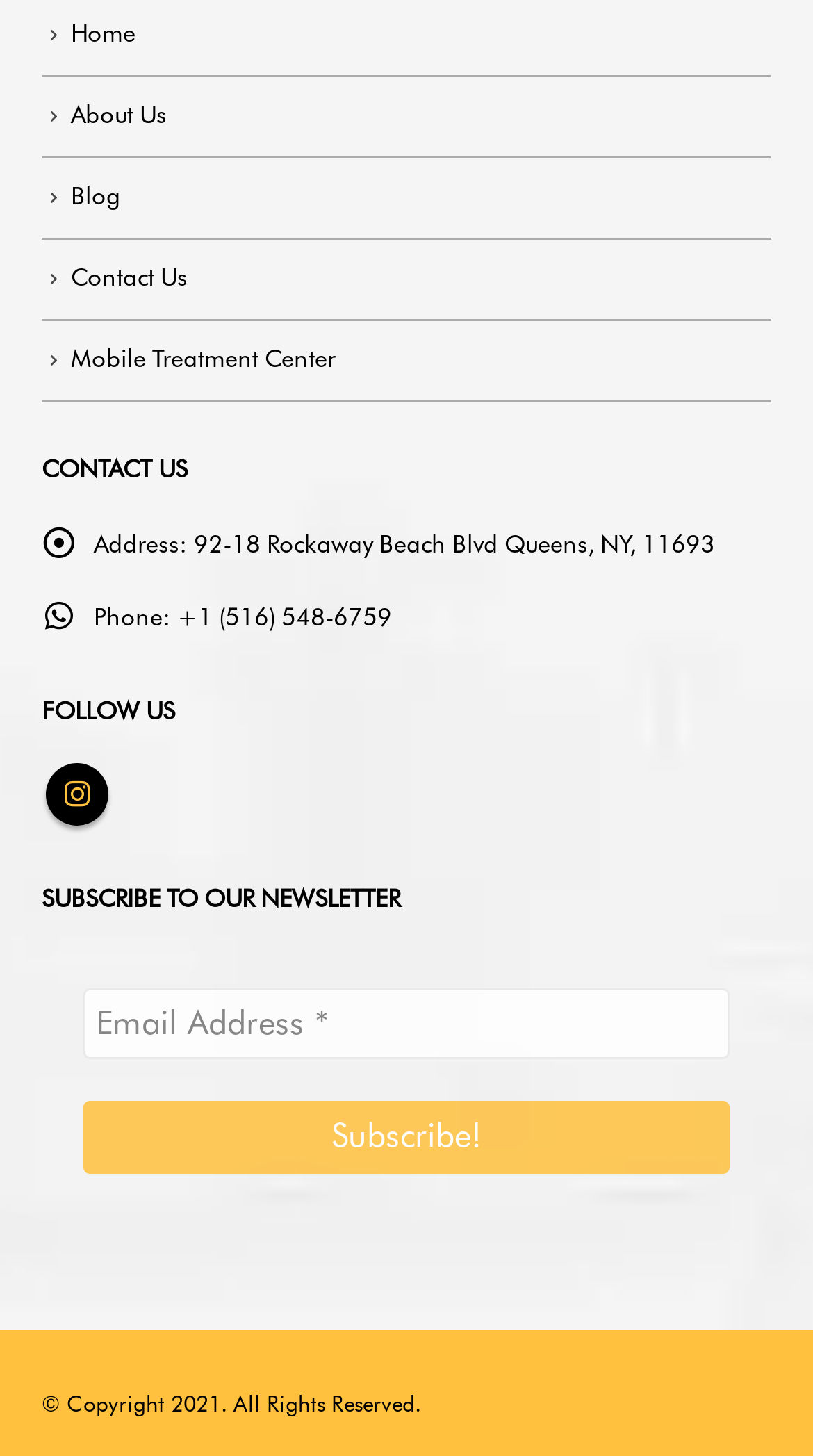Determine the bounding box coordinates of the clickable element to achieve the following action: 'Enter Email Address'. Provide the coordinates as four float values between 0 and 1, formatted as [left, top, right, bottom].

[0.103, 0.679, 0.897, 0.728]